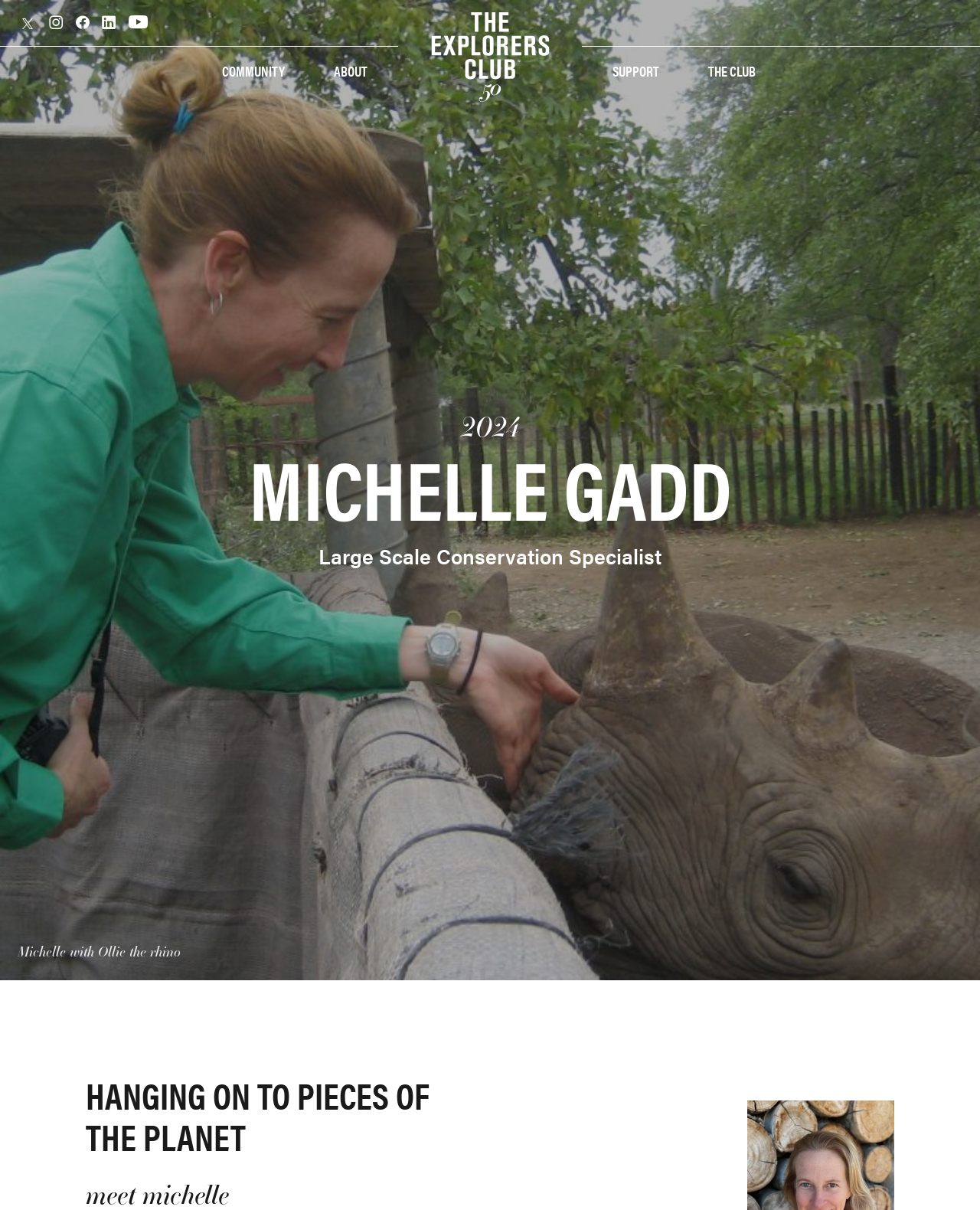What is the name of the person featured on this webpage?
Please answer the question with as much detail and depth as you can.

I determined the answer by looking at the header element with the text 'MICHELLE GADD' and the image with the alt text 'Michelle Gadd'.